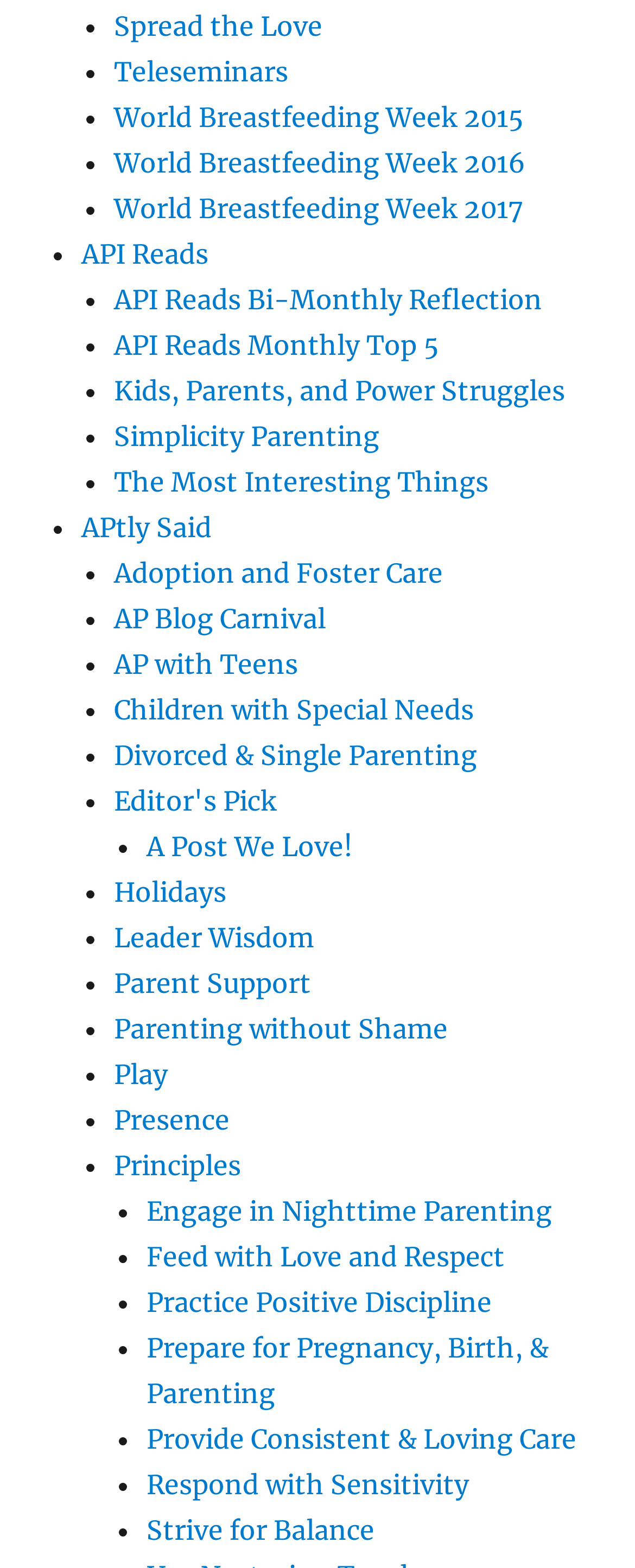Identify the bounding box for the UI element described as: "Spread the Love". Ensure the coordinates are four float numbers between 0 and 1, formatted as [left, top, right, bottom].

[0.179, 0.006, 0.508, 0.027]